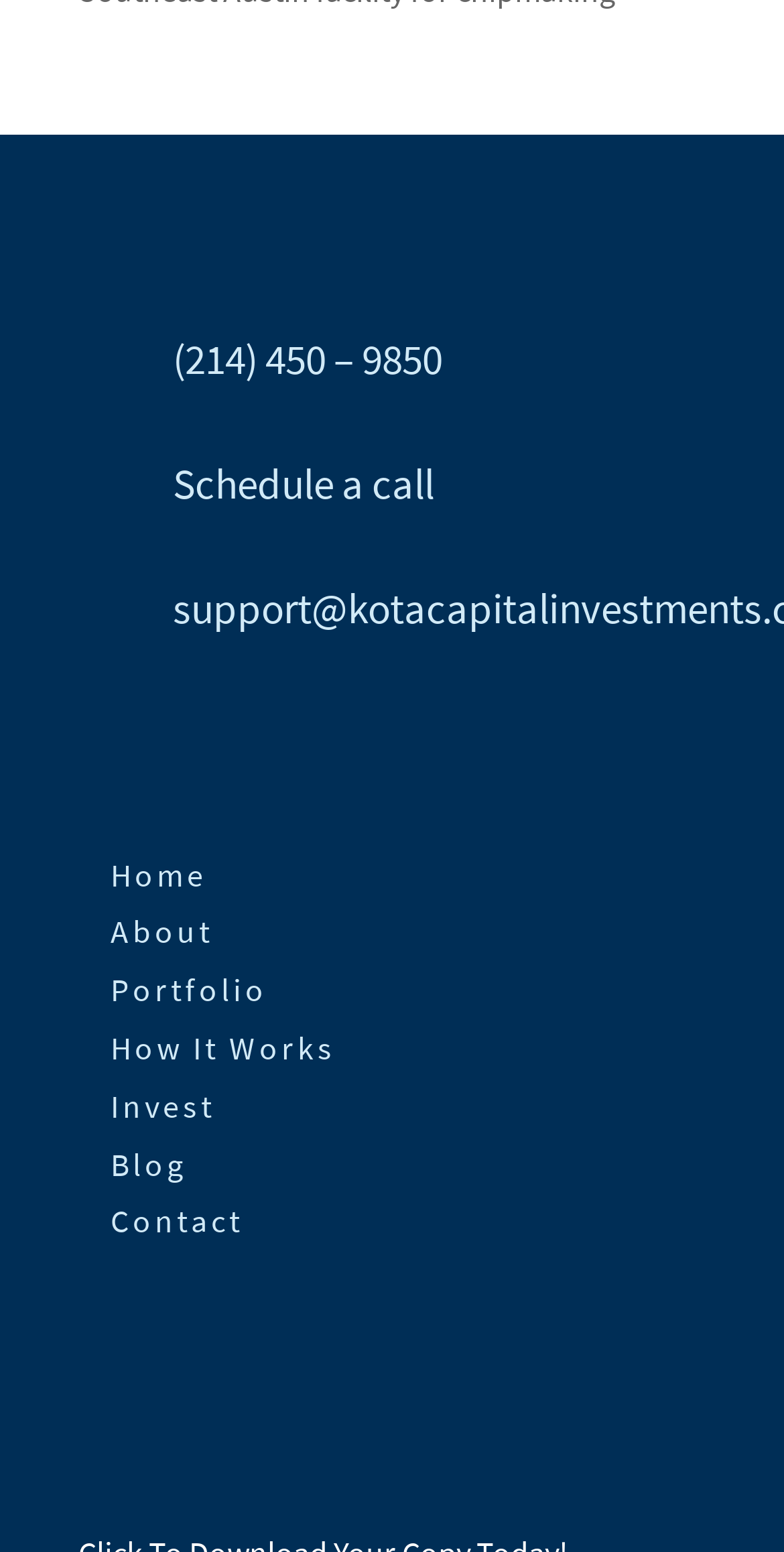How many links are under 'QUICK LINKS'?
Refer to the screenshot and deliver a thorough answer to the question presented.

I counted the number of links under the 'QUICK LINKS' heading, which are 'Home', 'About', 'Portfolio', 'How It Works', 'Invest', 'Blog', and 'Contact', totaling 7 links.